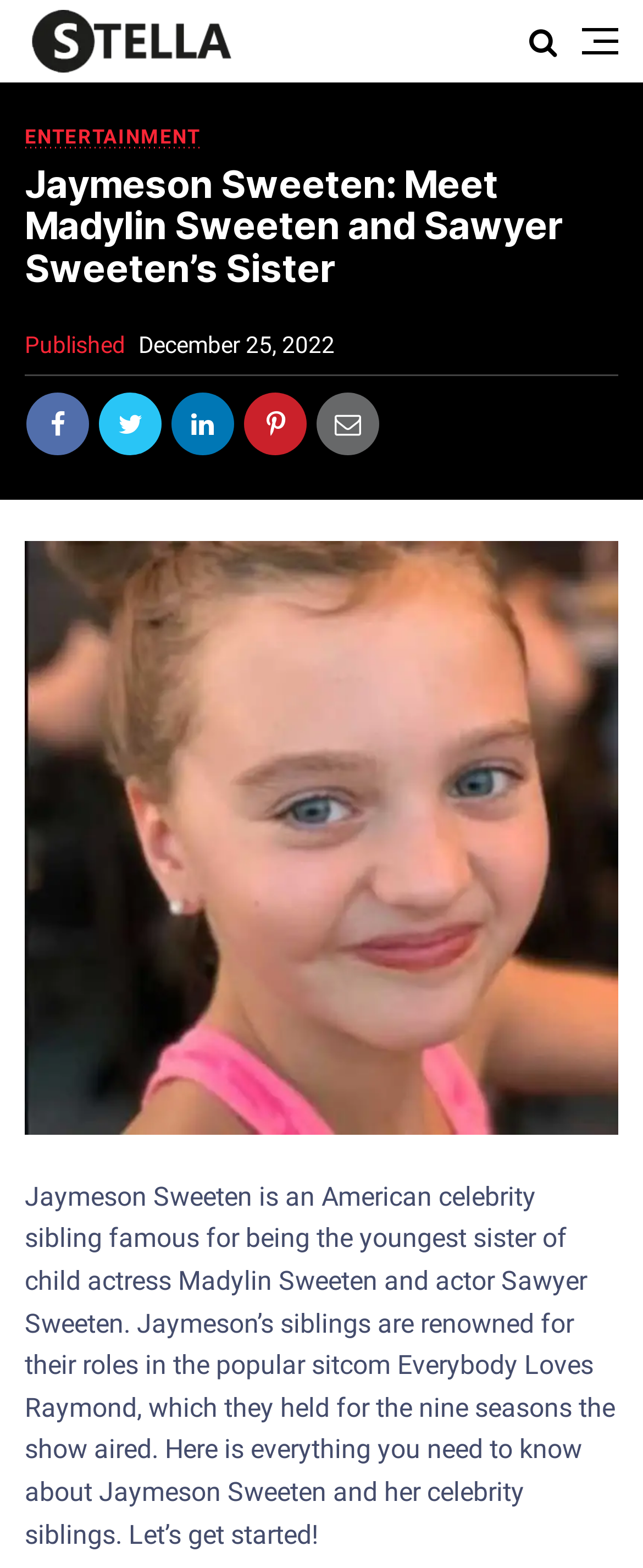Find the bounding box coordinates for the UI element whose description is: "ENTERTAINMENT". The coordinates should be four float numbers between 0 and 1, in the format [left, top, right, bottom].

[0.038, 0.08, 0.311, 0.095]